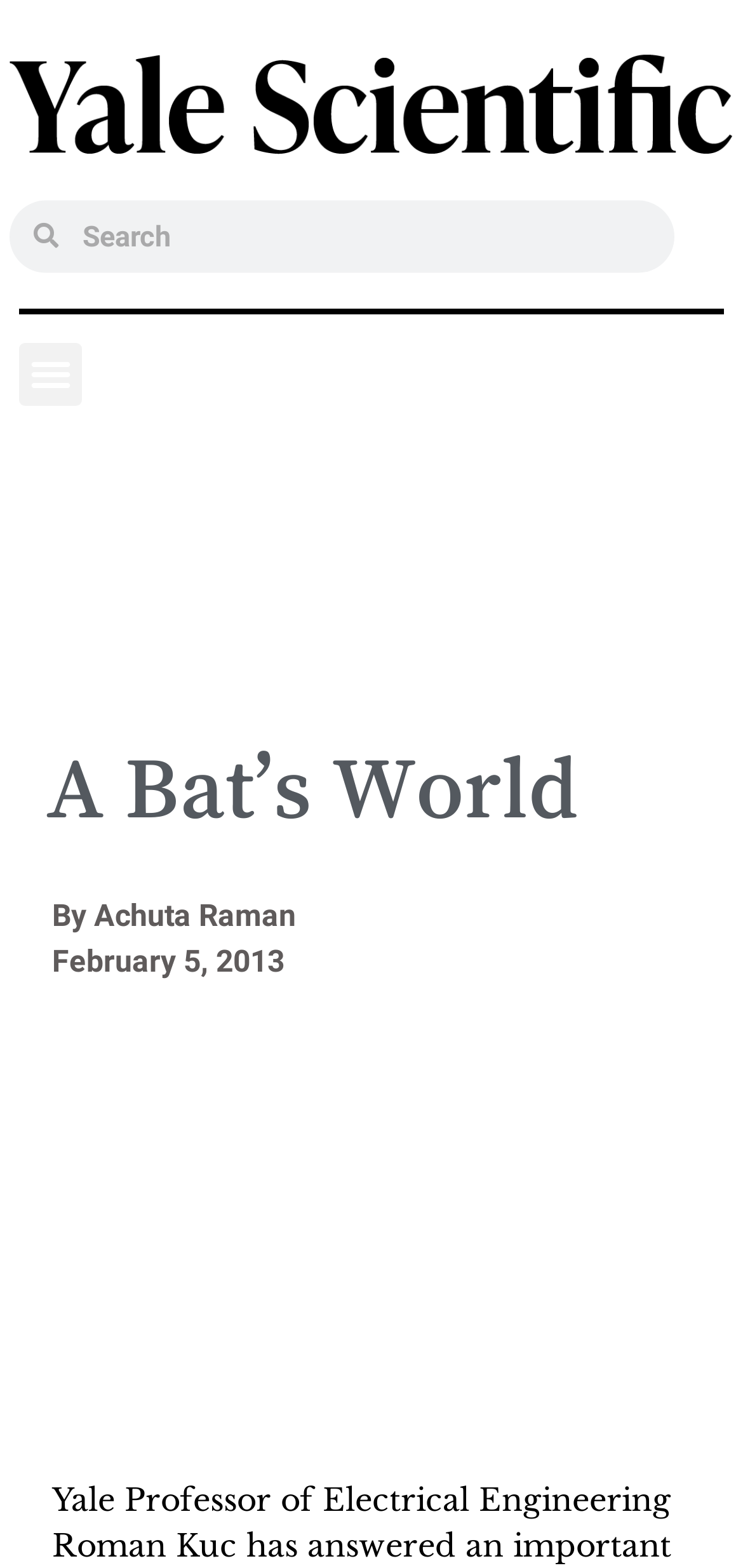Based on the element description Menu, identify the bounding box of the UI element in the given webpage screenshot. The coordinates should be in the format (top-left x, top-left y, bottom-right x, bottom-right y) and must be between 0 and 1.

[0.026, 0.218, 0.11, 0.258]